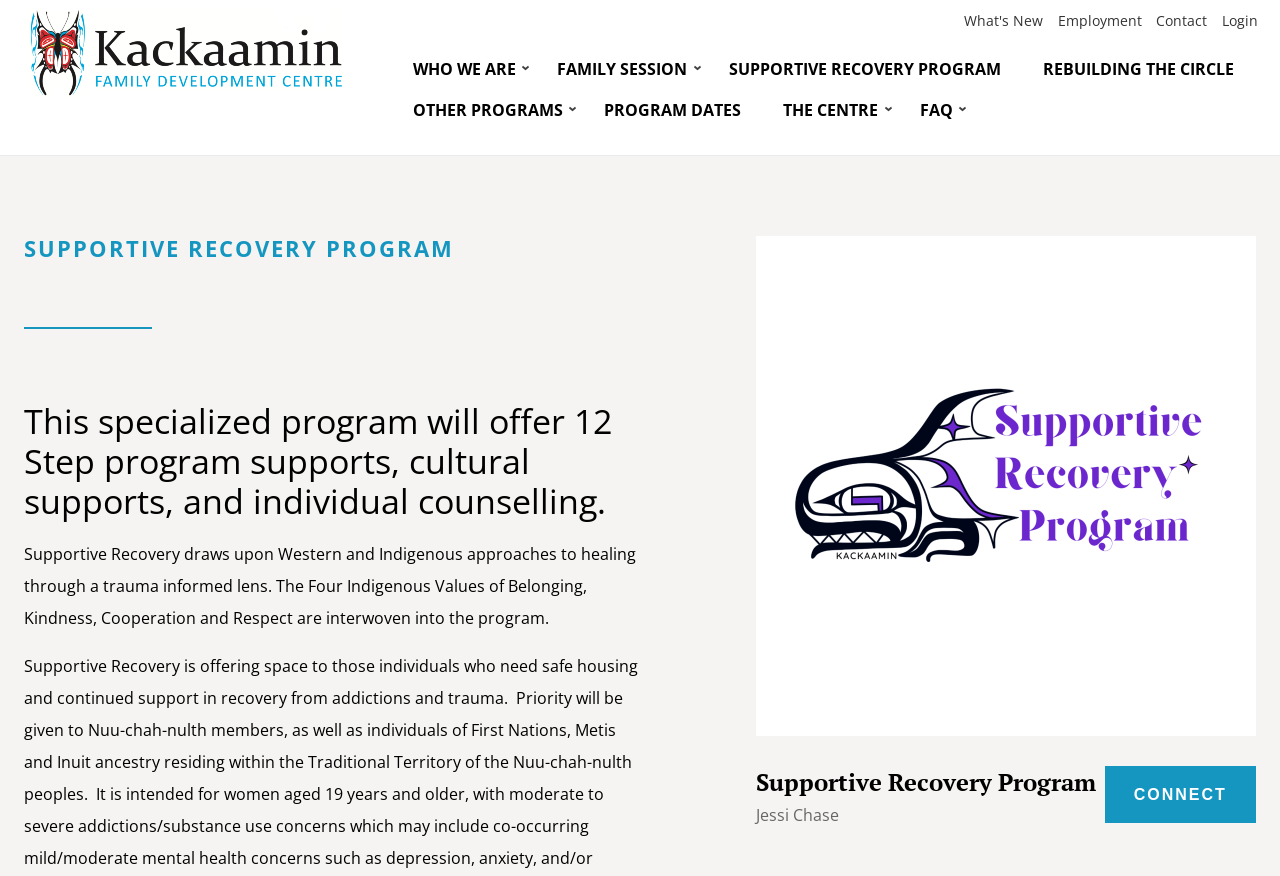Could you please study the image and provide a detailed answer to the question:
How many links are there in the top menu?

I counted the links in the top menu by looking at the navigation element with the label 'Top Menu'. It contains 5 links: 'What's New', 'Employment', 'Contact', 'Login', and another one. Therefore, there are 5 links in the top menu.